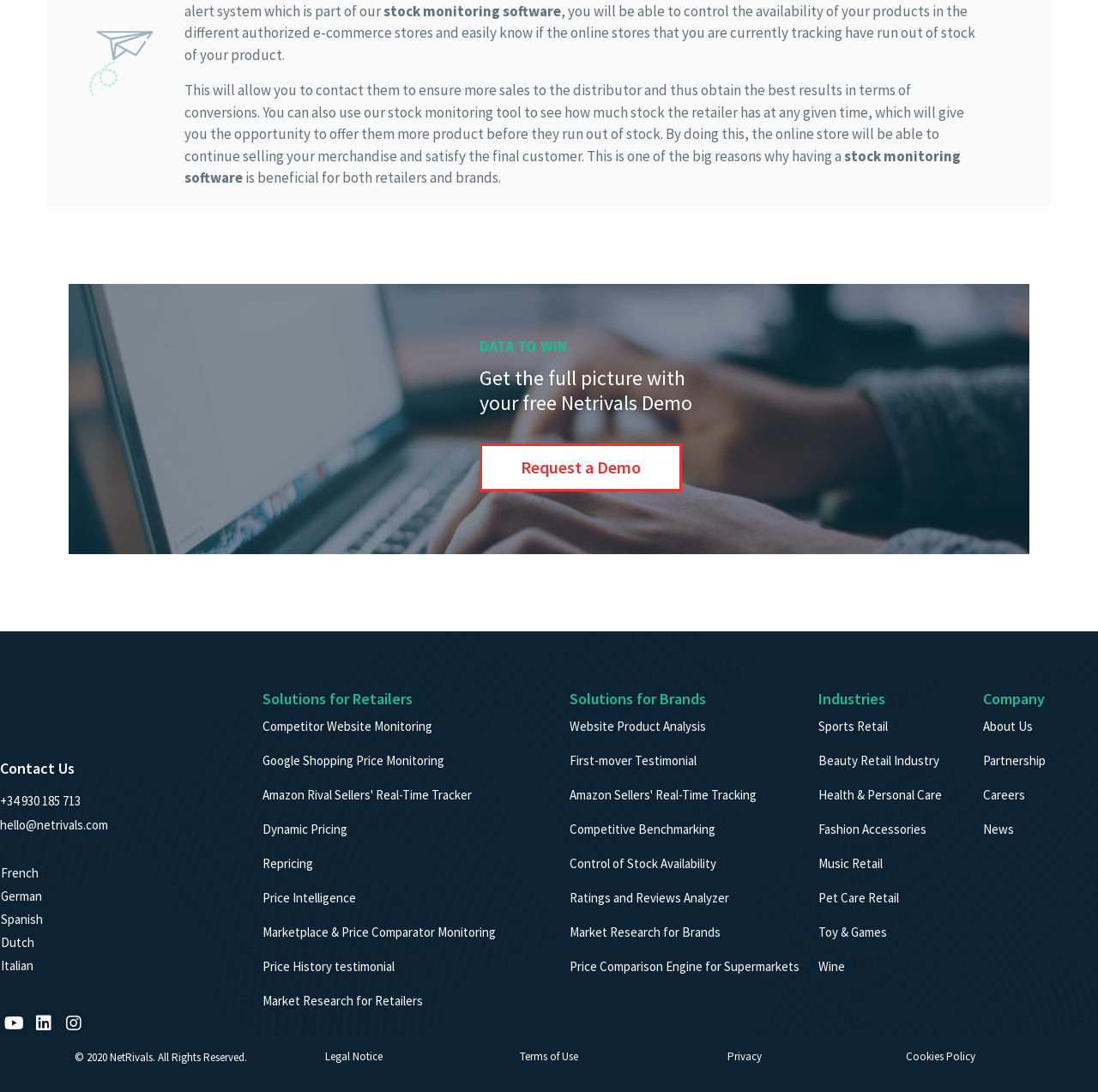Please find the bounding box coordinates of the element that needs to be clicked to perform the following instruction: "Learn about company". The bounding box coordinates should be four float numbers between 0 and 1, represented as [left, top, right, bottom].

[0.896, 0.631, 0.952, 0.649]